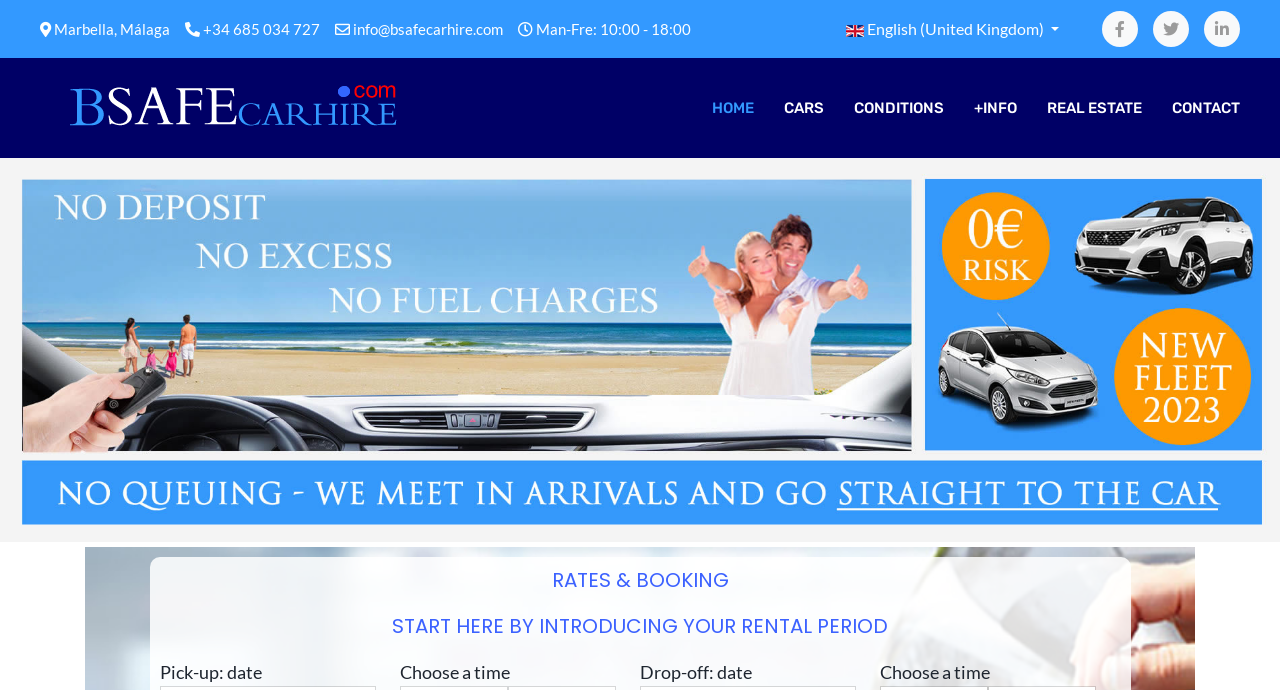Identify the bounding box coordinates of the part that should be clicked to carry out this instruction: "Book a car".

[0.125, 0.822, 0.875, 0.859]